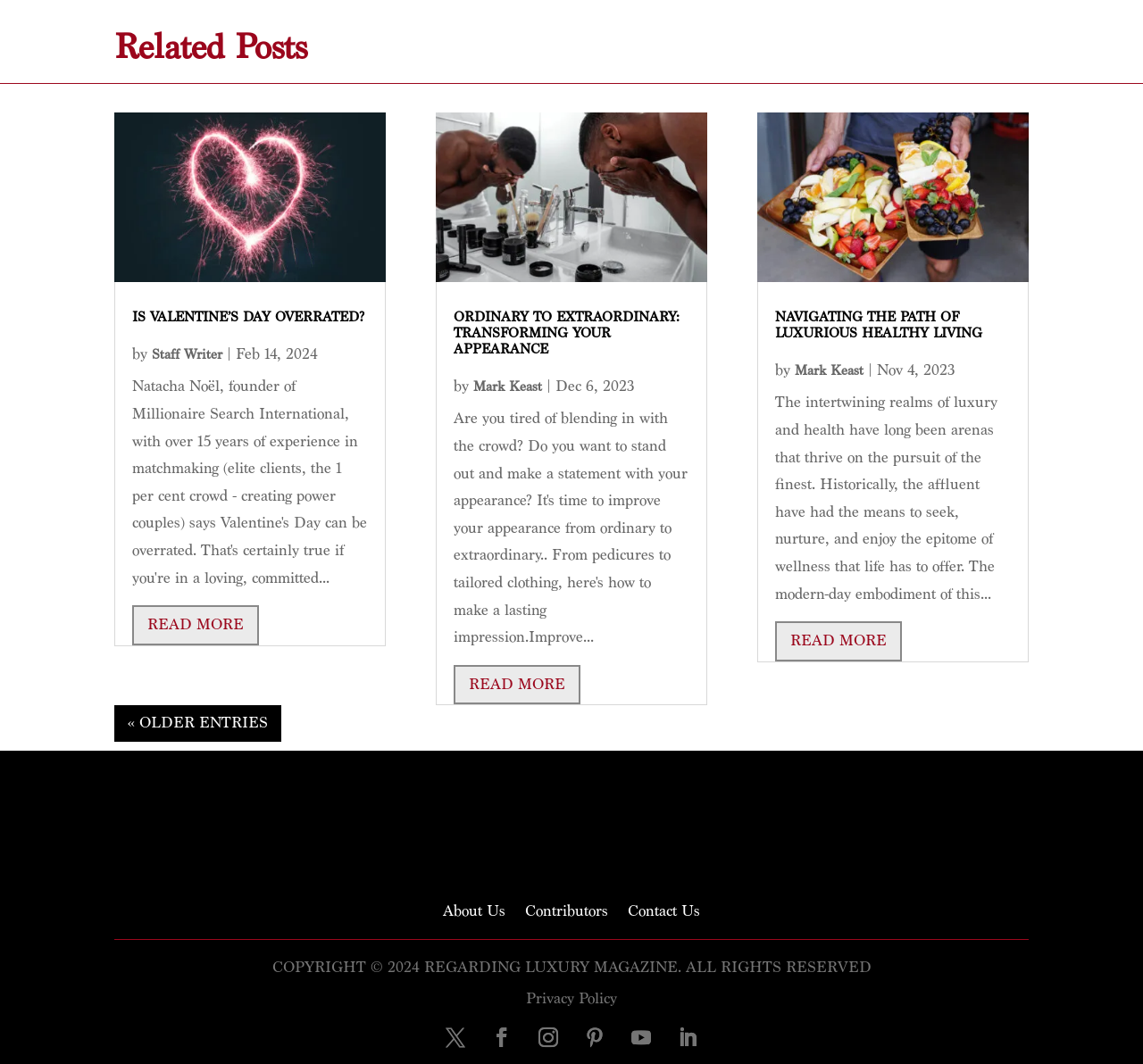Using the information in the image, give a comprehensive answer to the question: 
What is the date of the third article?

I examined the third article element [411] and found the StaticText element [543] with the text 'Nov 4, 2023', which indicates that the date of the third article is November 4, 2023.